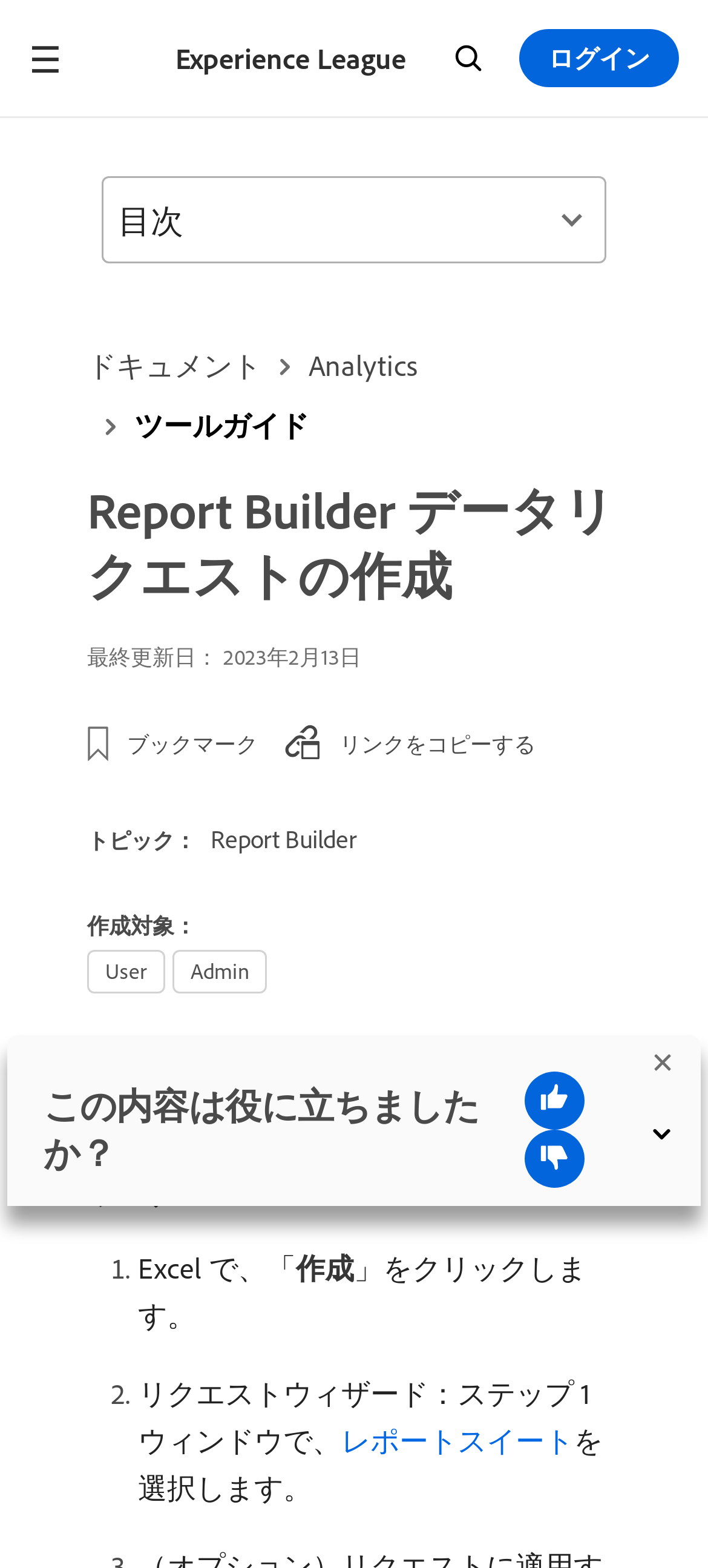What is the first step in creating a data request?
Examine the image closely and answer the question with as much detail as possible.

The first step in creating a data request is to click on Excel, as mentioned in the list marker '1.' and the static text element 'Excel で、「」をクリックします'.